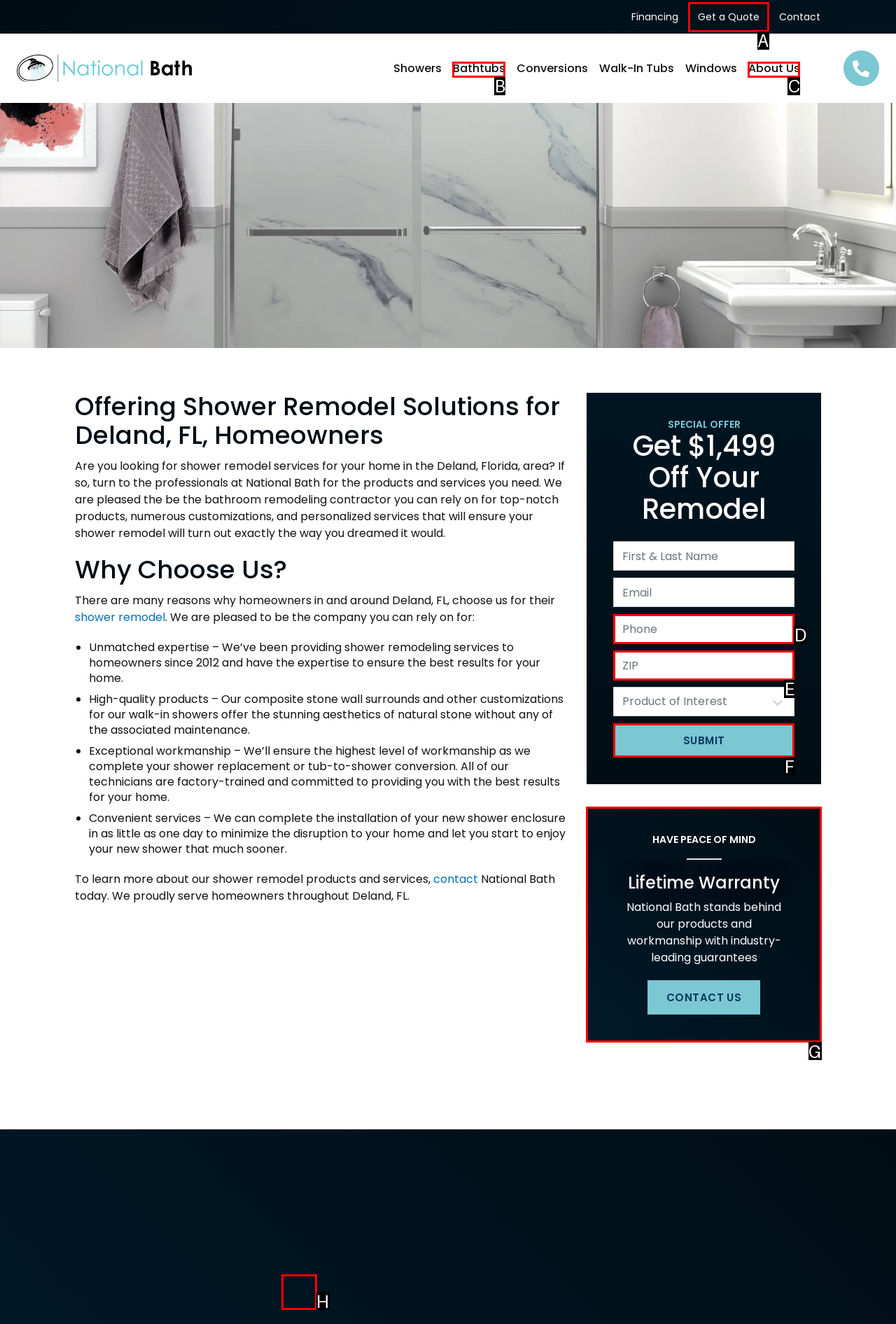Which HTML element should be clicked to fulfill the following task: Get a quote?
Reply with the letter of the appropriate option from the choices given.

A